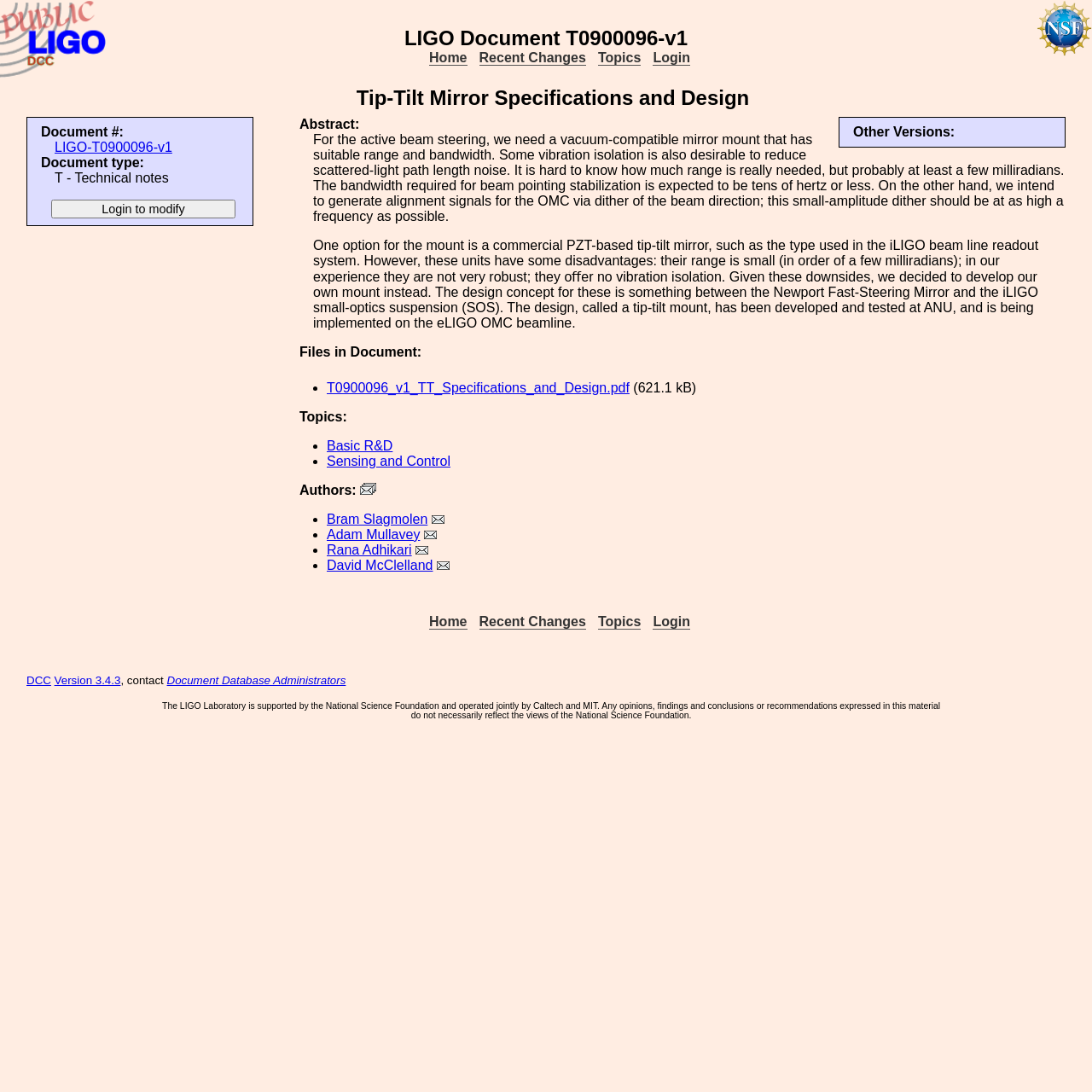Reply to the question with a brief word or phrase: What is the purpose of the tip-tilt mirror mount?

active beam steering